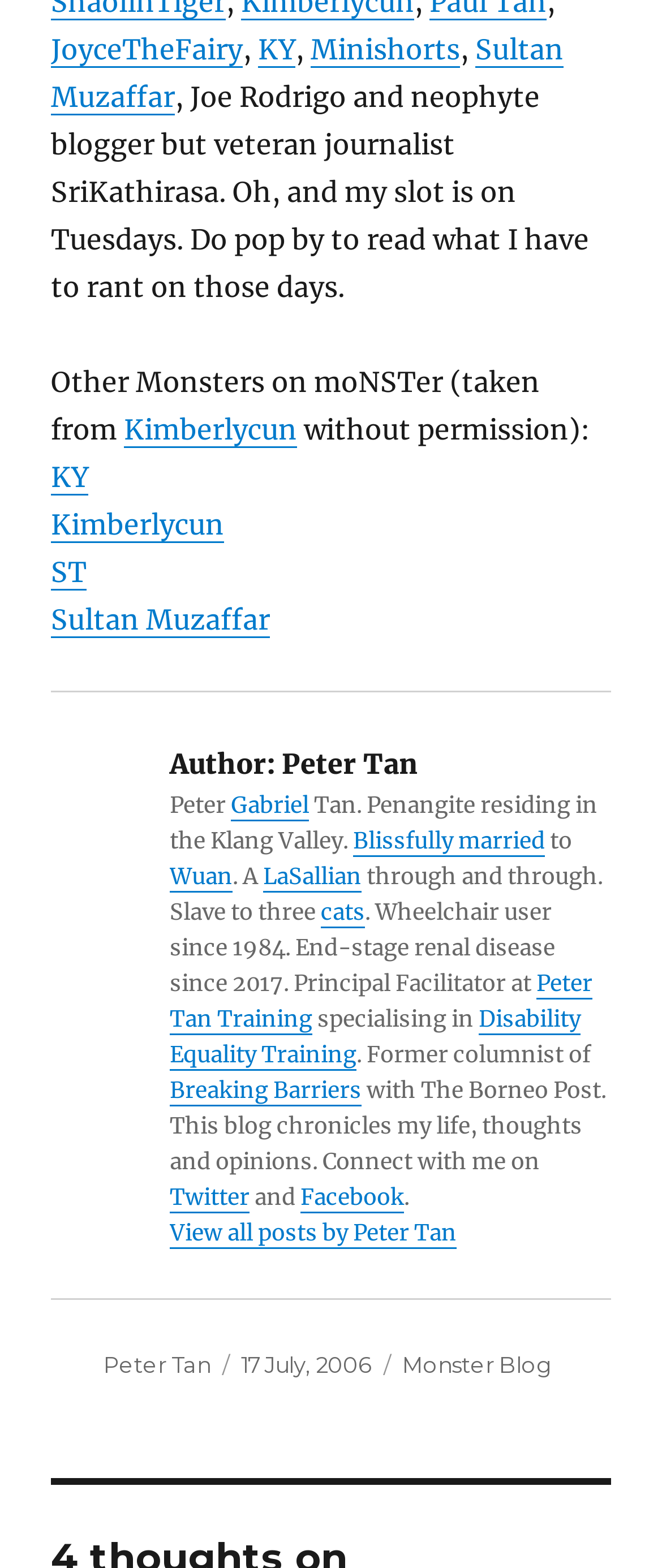Indicate the bounding box coordinates of the element that needs to be clicked to satisfy the following instruction: "View all posts by Peter Tan". The coordinates should be four float numbers between 0 and 1, i.e., [left, top, right, bottom].

[0.256, 0.777, 0.69, 0.795]